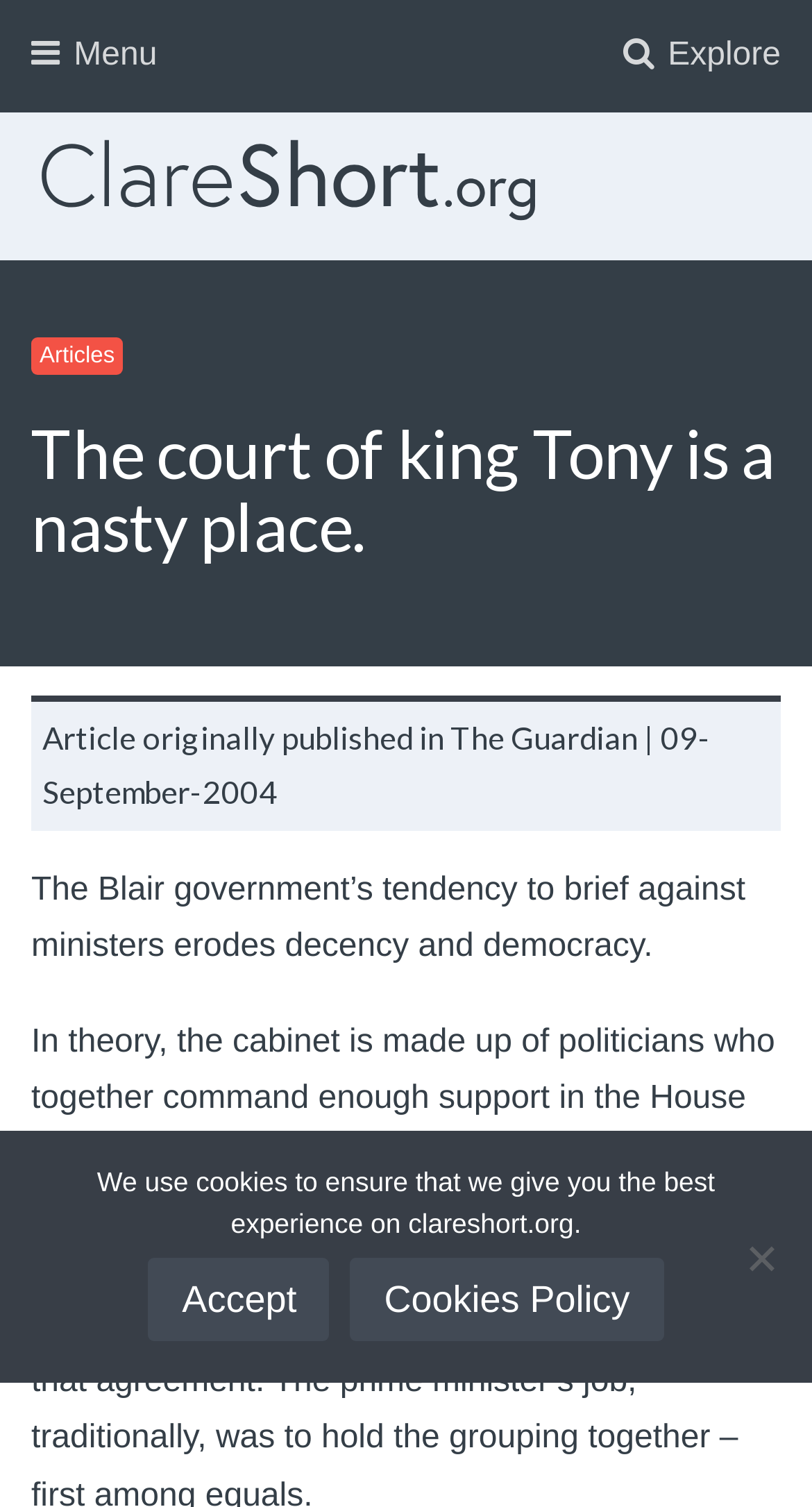Please answer the following question using a single word or phrase: 
What is the category of the article?

Articles